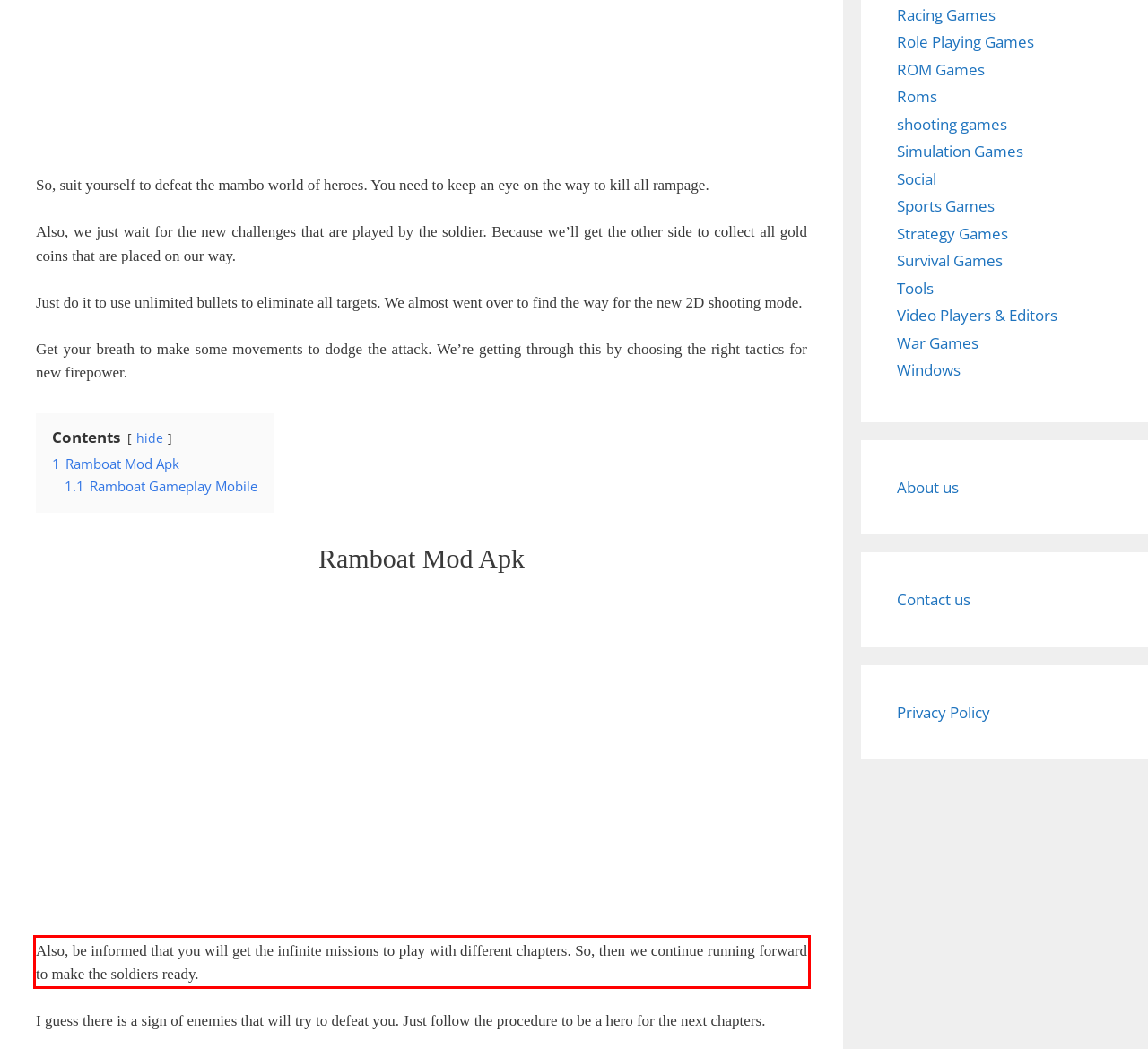Given a webpage screenshot, identify the text inside the red bounding box using OCR and extract it.

Also, be informed that you will get the infinite missions to play with different chapters. So, then we continue running forward to make the soldiers ready.